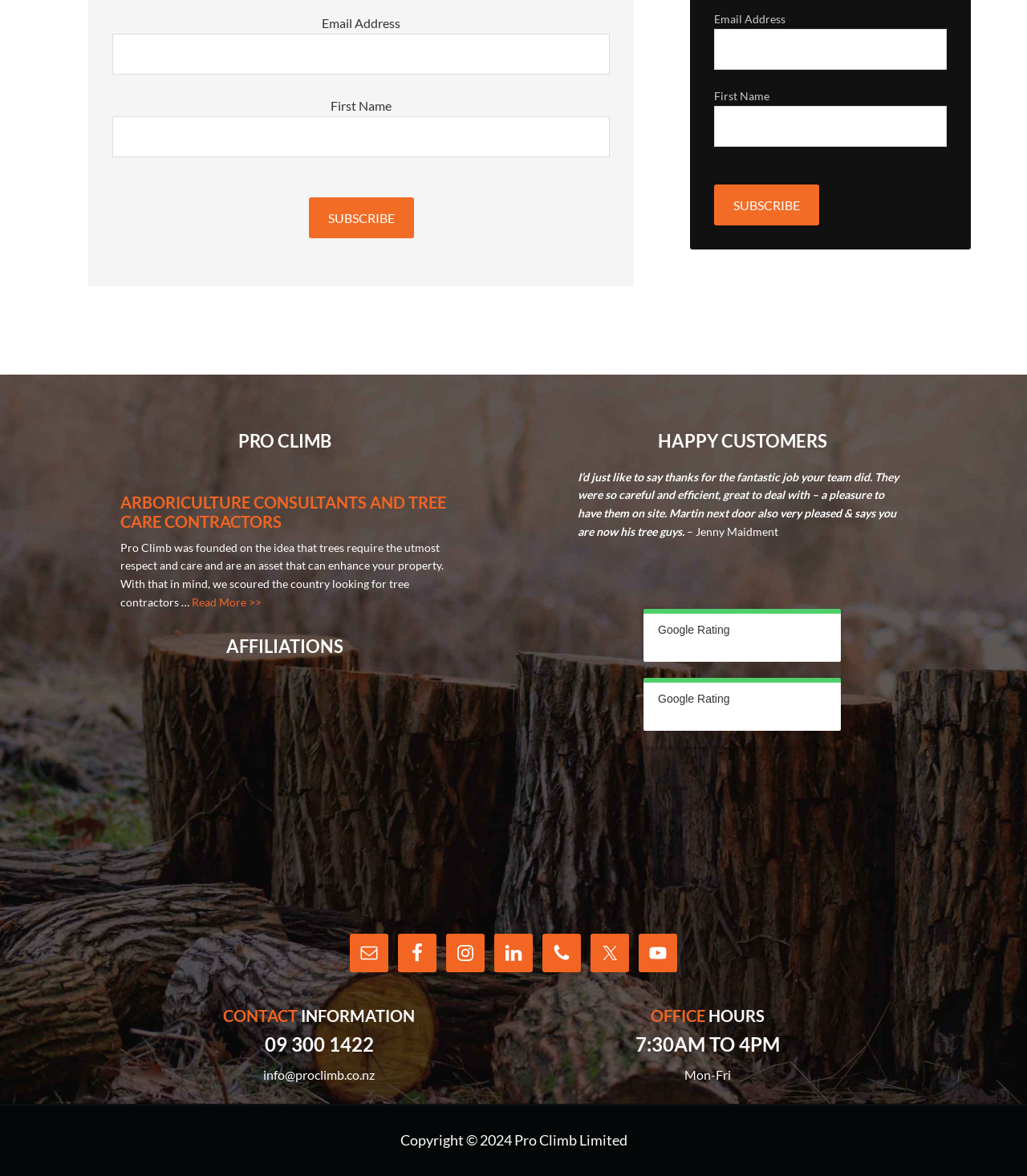Respond concisely with one word or phrase to the following query:
What are the affiliations of Pro Climb?

Prequal, ISA, SiteWise, NZARB